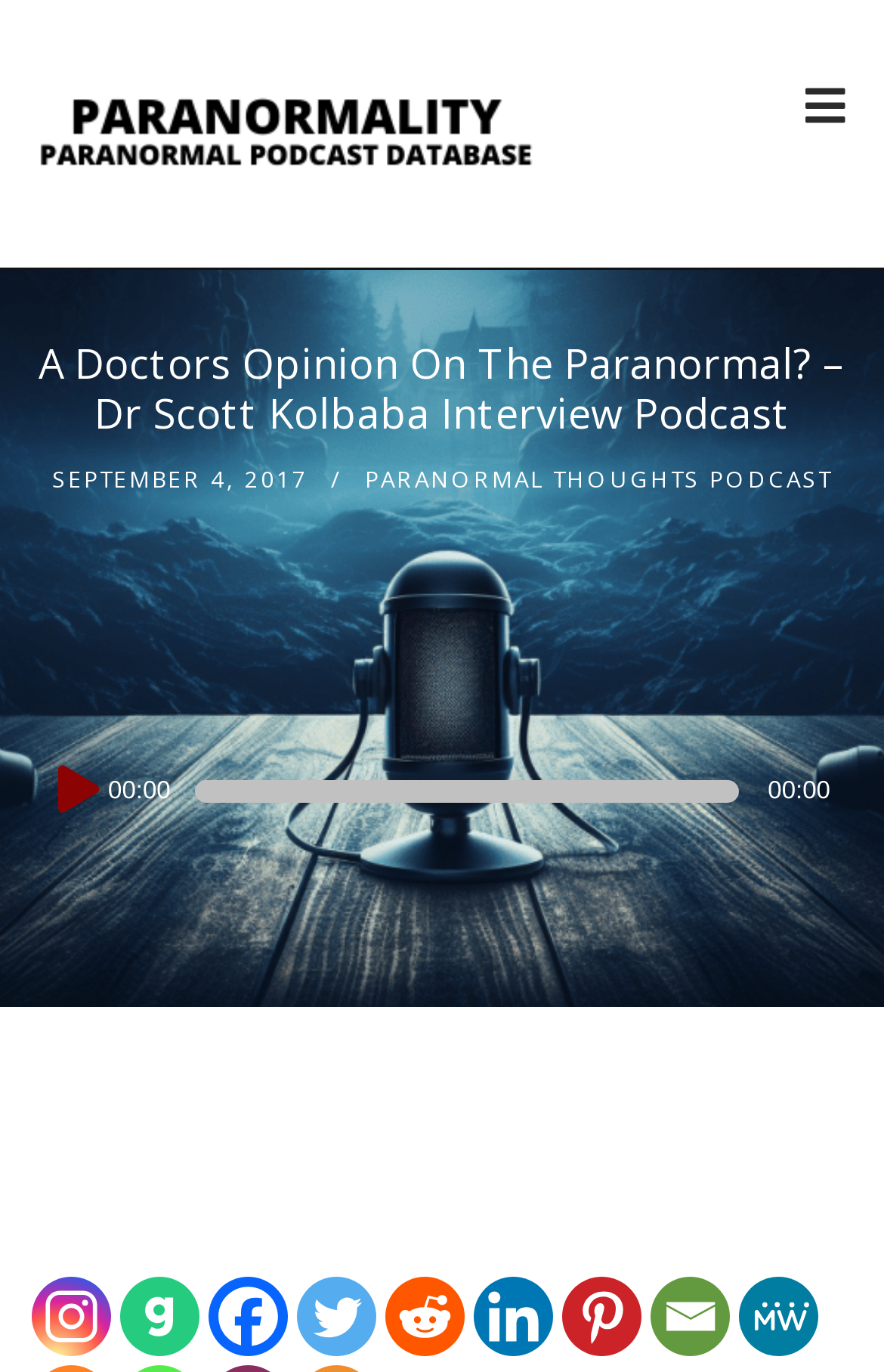What is the purpose of the slider element?
Kindly give a detailed and elaborate answer to the question.

I inferred this answer by examining the slider element which is located at [0.221, 0.569, 0.835, 0.585]. The slider element has a valuemin of 0, valuemax of 0, and valuetext of '00:00', suggesting that it is used to control the time of the audio player.